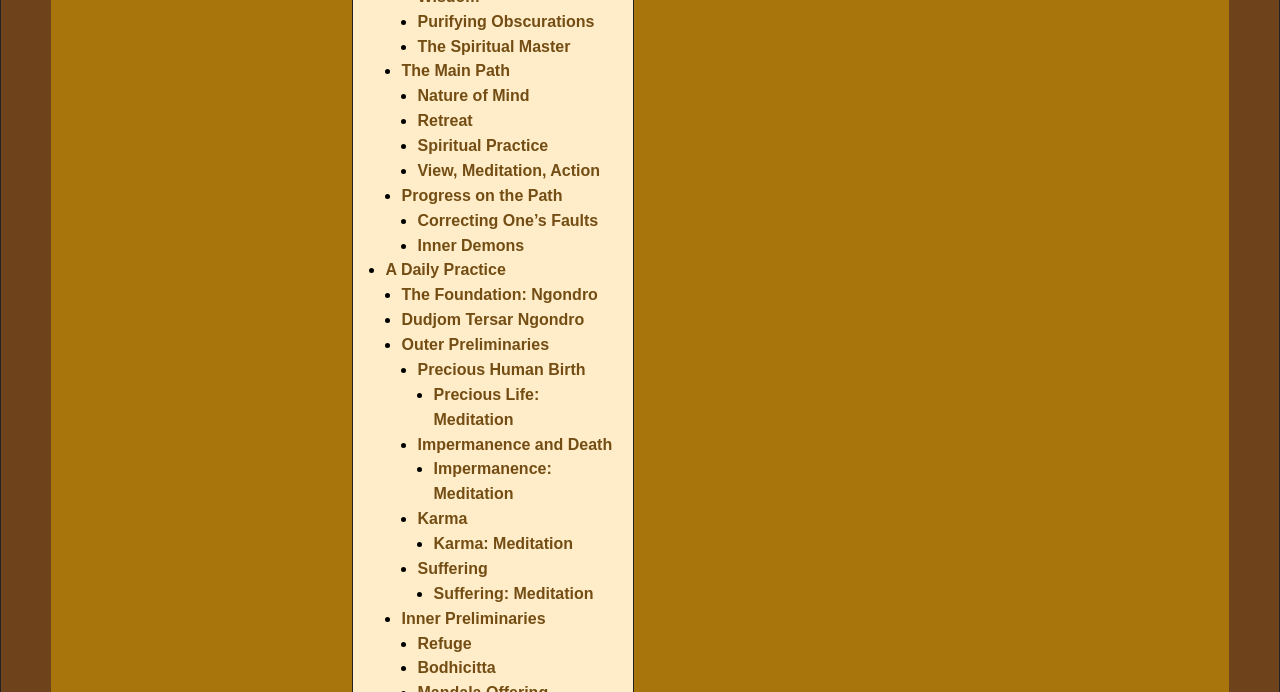Please find the bounding box coordinates of the element's region to be clicked to carry out this instruction: "Explore 'Nature of Mind'".

[0.326, 0.126, 0.414, 0.151]